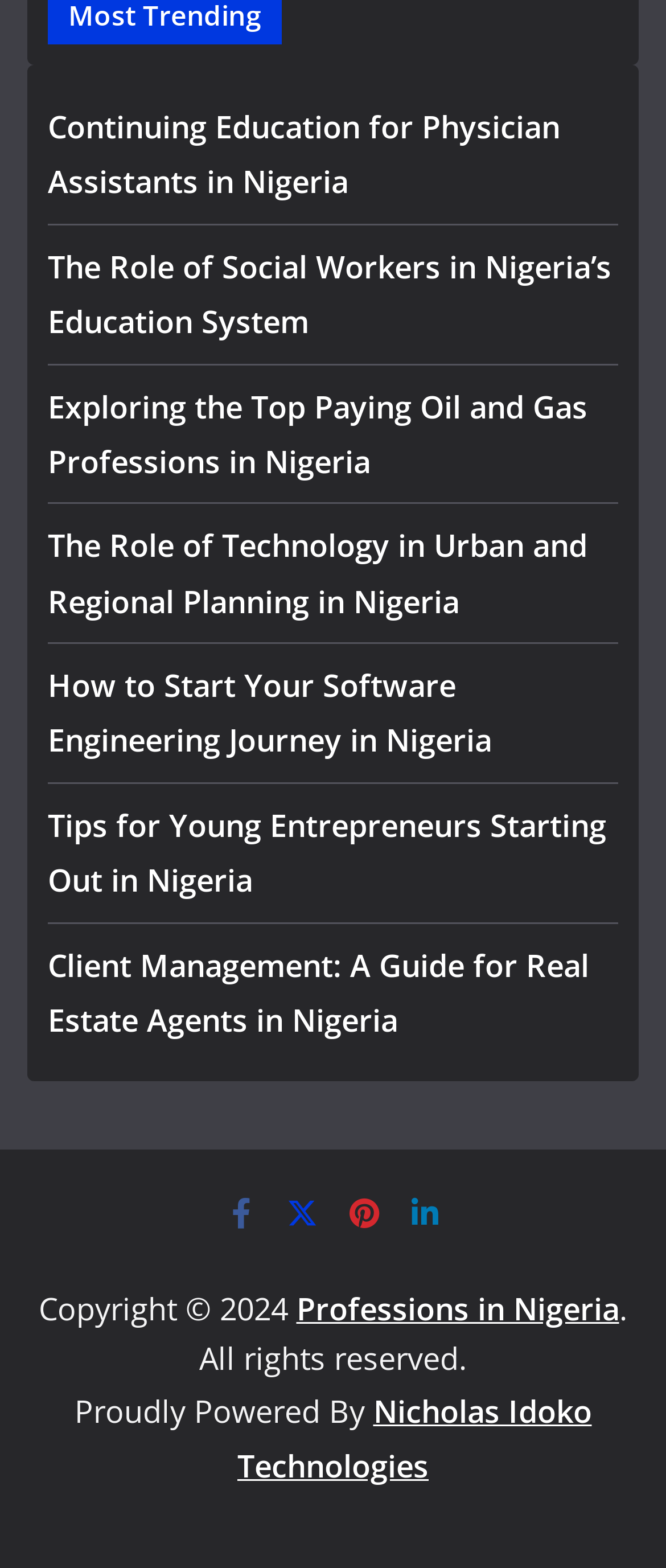Please identify the bounding box coordinates of the element I should click to complete this instruction: 'Explore Professions in Nigeria'. The coordinates should be given as four float numbers between 0 and 1, like this: [left, top, right, bottom].

[0.445, 0.822, 0.929, 0.848]